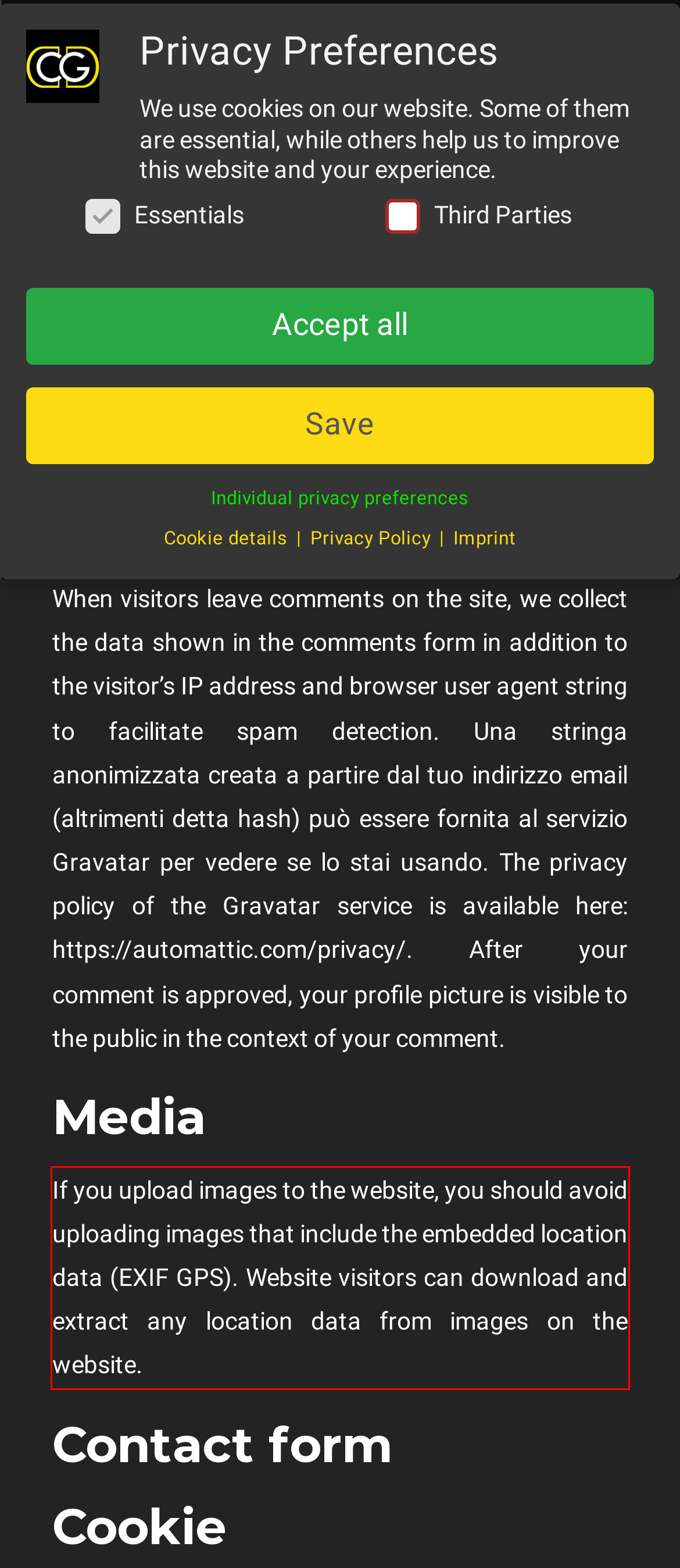With the provided screenshot of a webpage, locate the red bounding box and perform OCR to extract the text content inside it.

If you upload images to the website, you should avoid uploading images that include the embedded location data (EXIF GPS). Website visitors can download and extract any location data from images on the website.